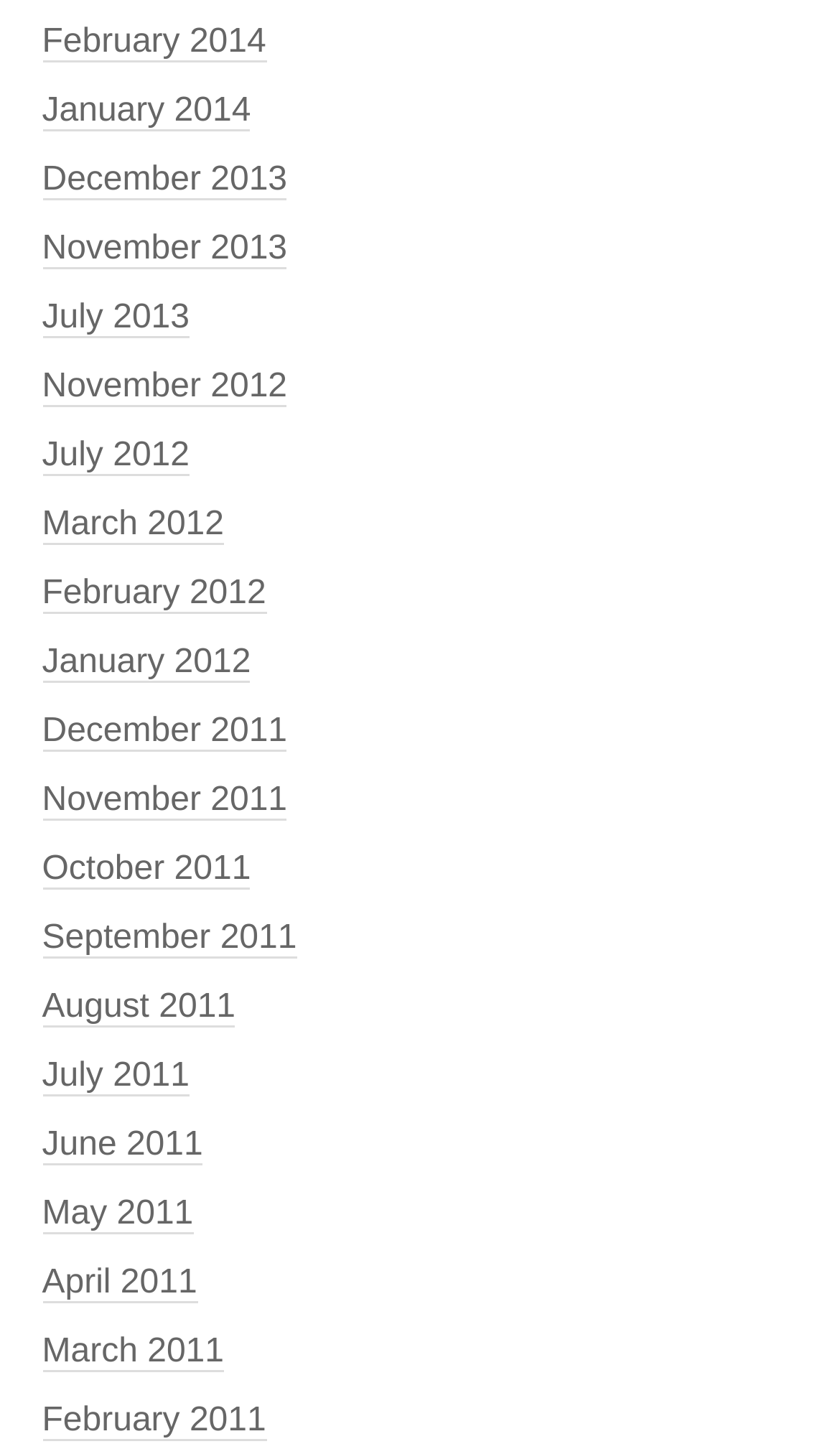Determine the bounding box coordinates of the clickable element necessary to fulfill the instruction: "view July 2011". Provide the coordinates as four float numbers within the 0 to 1 range, i.e., [left, top, right, bottom].

[0.05, 0.732, 0.226, 0.759]